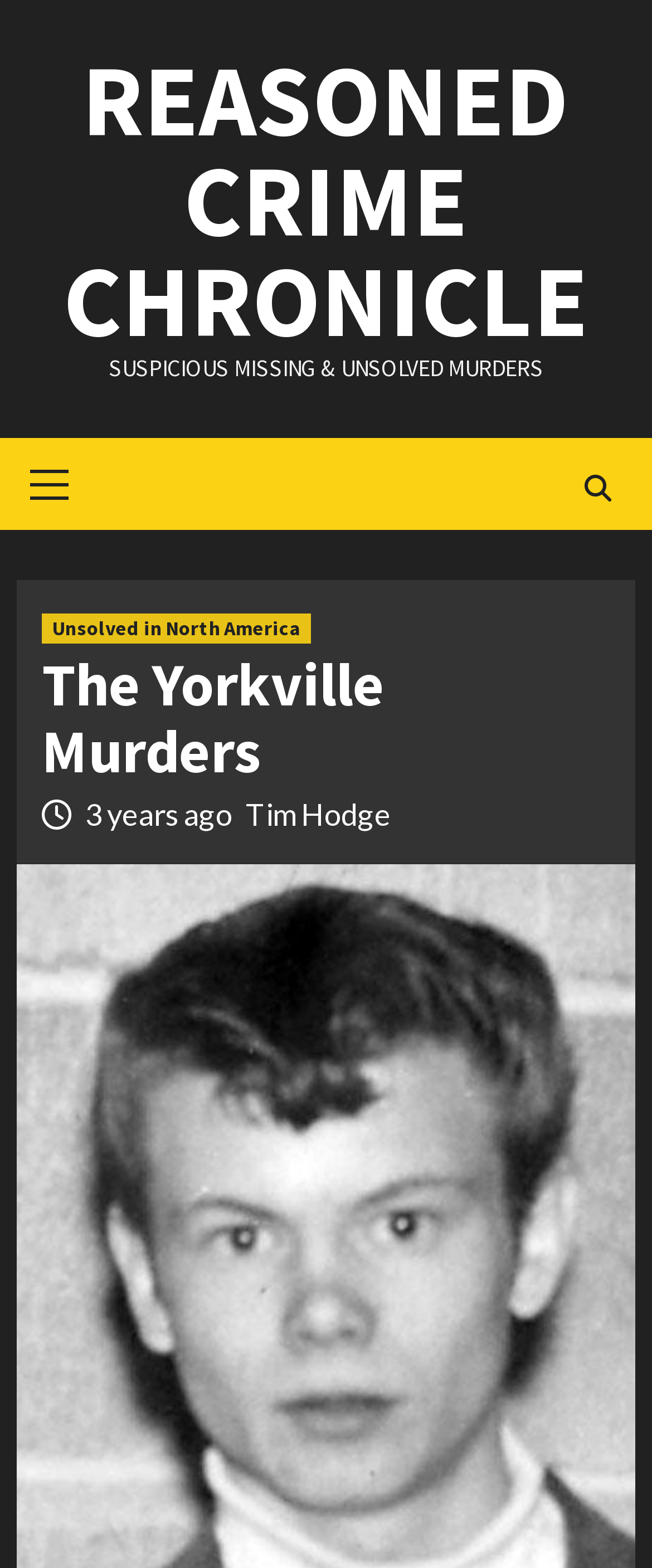How long ago was 'The Yorkville Murders' published?
Please answer using one word or phrase, based on the screenshot.

3 years ago